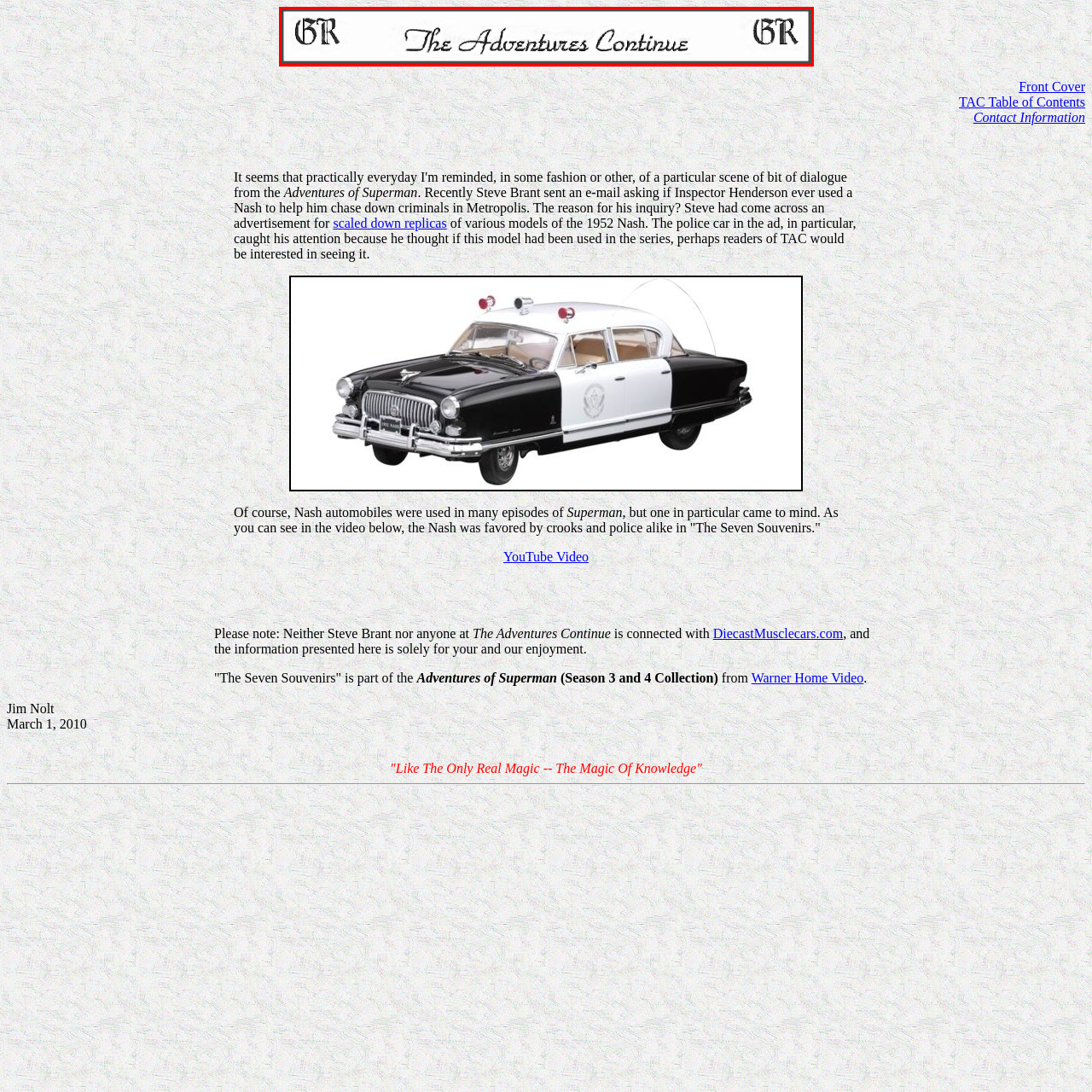Carefully describe the image located within the red boundary.

The image features an artistic header for "The Adventures Continue," presented in an elegant style. Flanking the title are the letters "6R" intricately designed, adding a touch of vintage flair. The overall layout combines classic typography with a modern aesthetic, suggesting a connection to nostalgic themes or a rich storytelling tradition. This header serves as a prominent visual element likely representative of the publication's identity, inviting readers to delve into the adventures that follow.